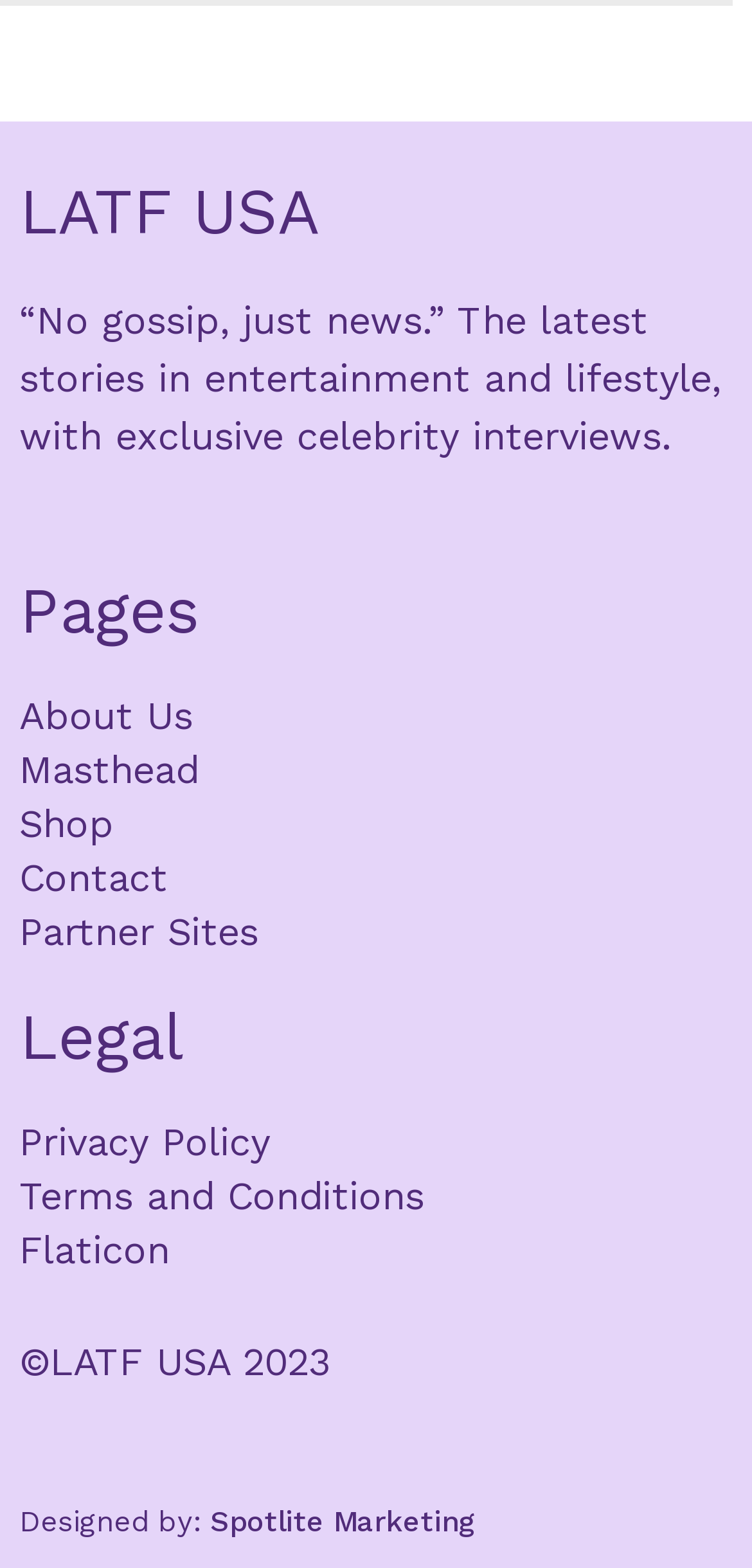From the webpage screenshot, identify the region described by Spotlite Marketing. Provide the bounding box coordinates as (top-left x, top-left y, bottom-right x, bottom-right y), with each value being a floating point number between 0 and 1.

[0.279, 0.959, 0.633, 0.982]